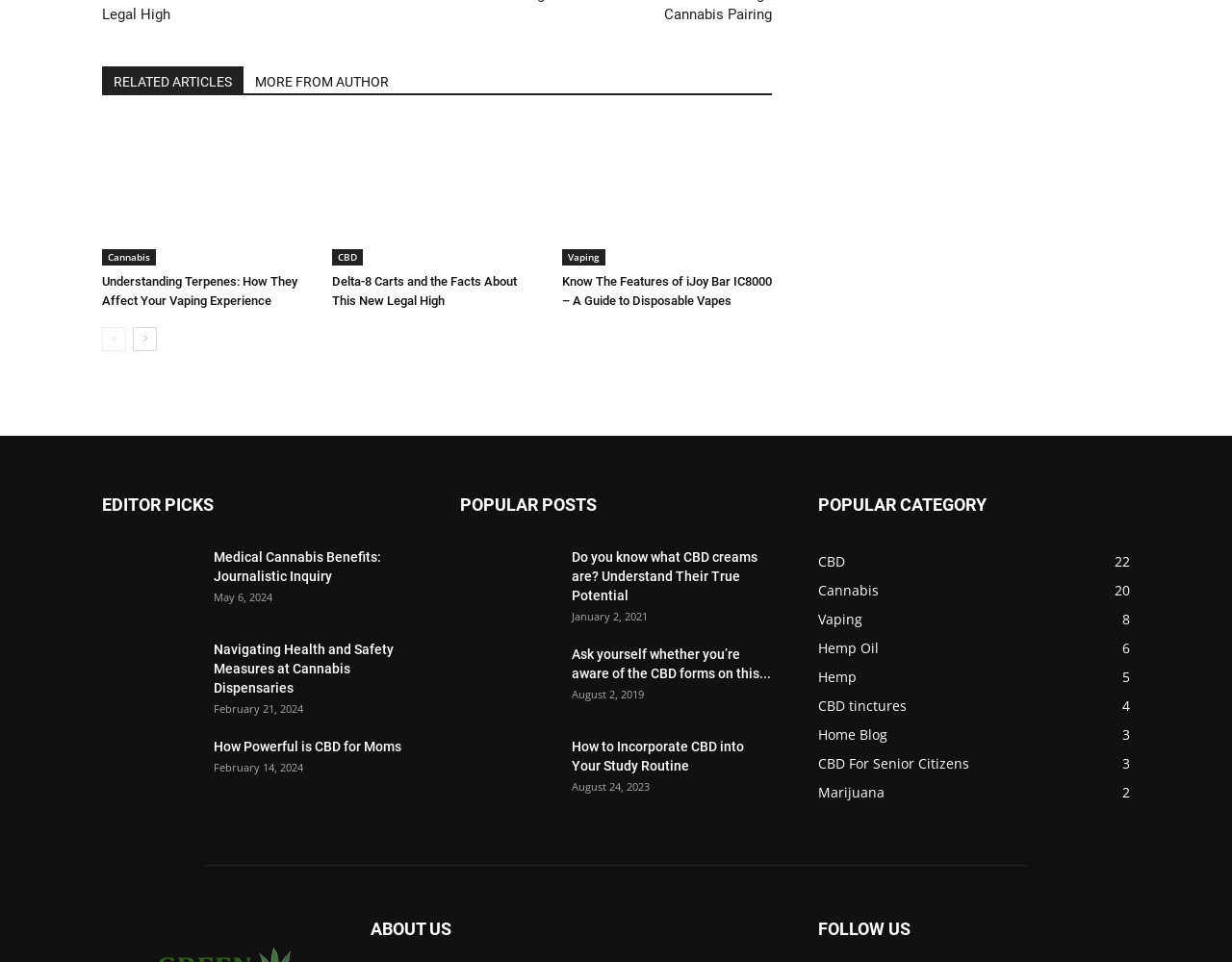Please answer the following question using a single word or phrase: 
What is the date of the article 'Medical Cannabis Benefits: Journalistic Inquiry'?

May 6, 2024